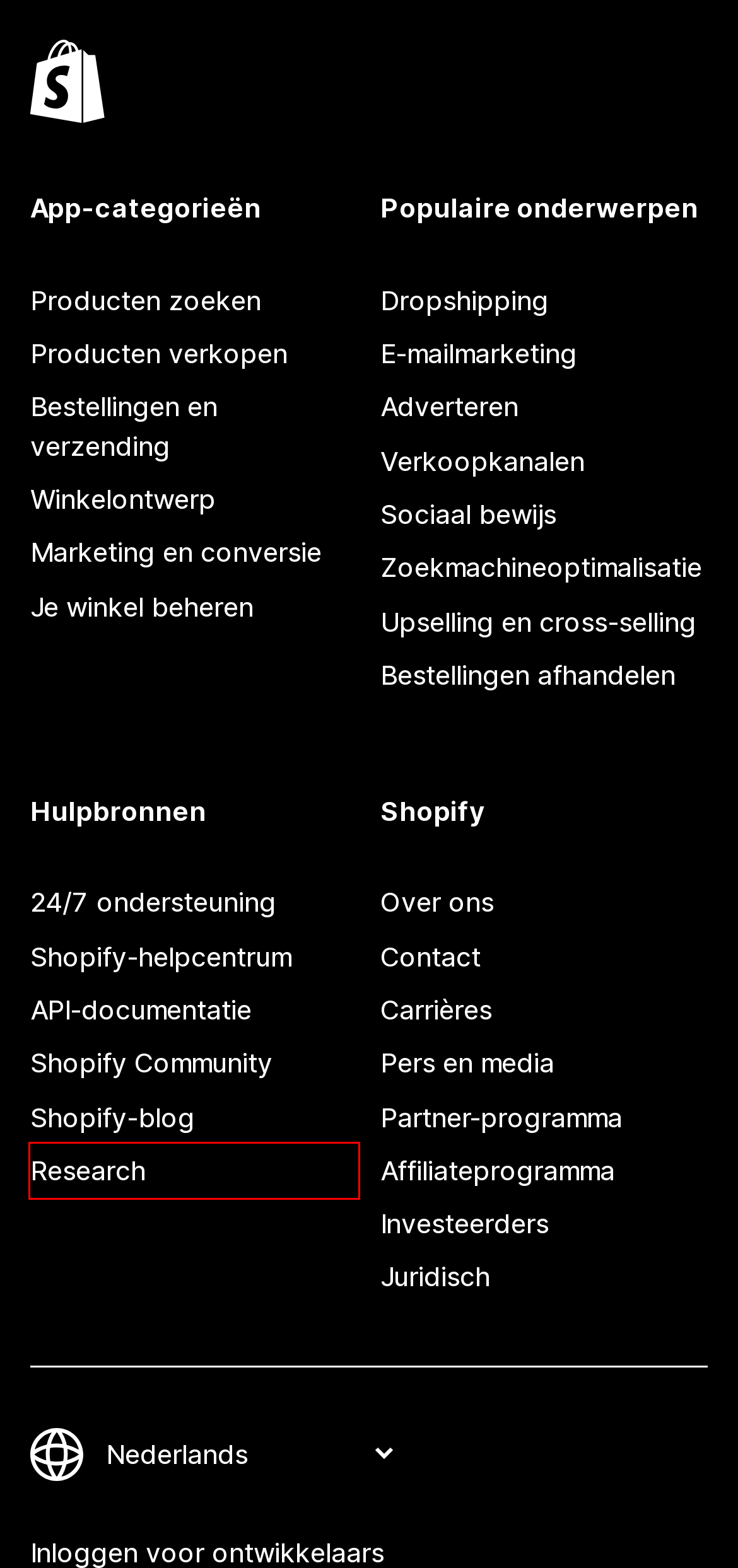Please examine the screenshot provided, which contains a red bounding box around a UI element. Select the webpage description that most accurately describes the new page displayed after clicking the highlighted element. Here are the candidates:
A. Careers, Internships, and Jobs at Shopify | Shopify Careers - Shopify USA
B. Shopify Affiliate-programma | Geld verdienen met referrals - Shopify Nederland
C. De beste E-mailmarketing-apps voor 2024 \- Shopify App Store
D. Shopify Community (NL)
E. Commerce Trends 2023: Industry Report - Shopify Plus
F. Word vandaag nog een Shopify-partner - Shopify Partners - Shopify Nederland
G. Shopify-helpcentrum
H. Shopify API, libraries, and tools

E